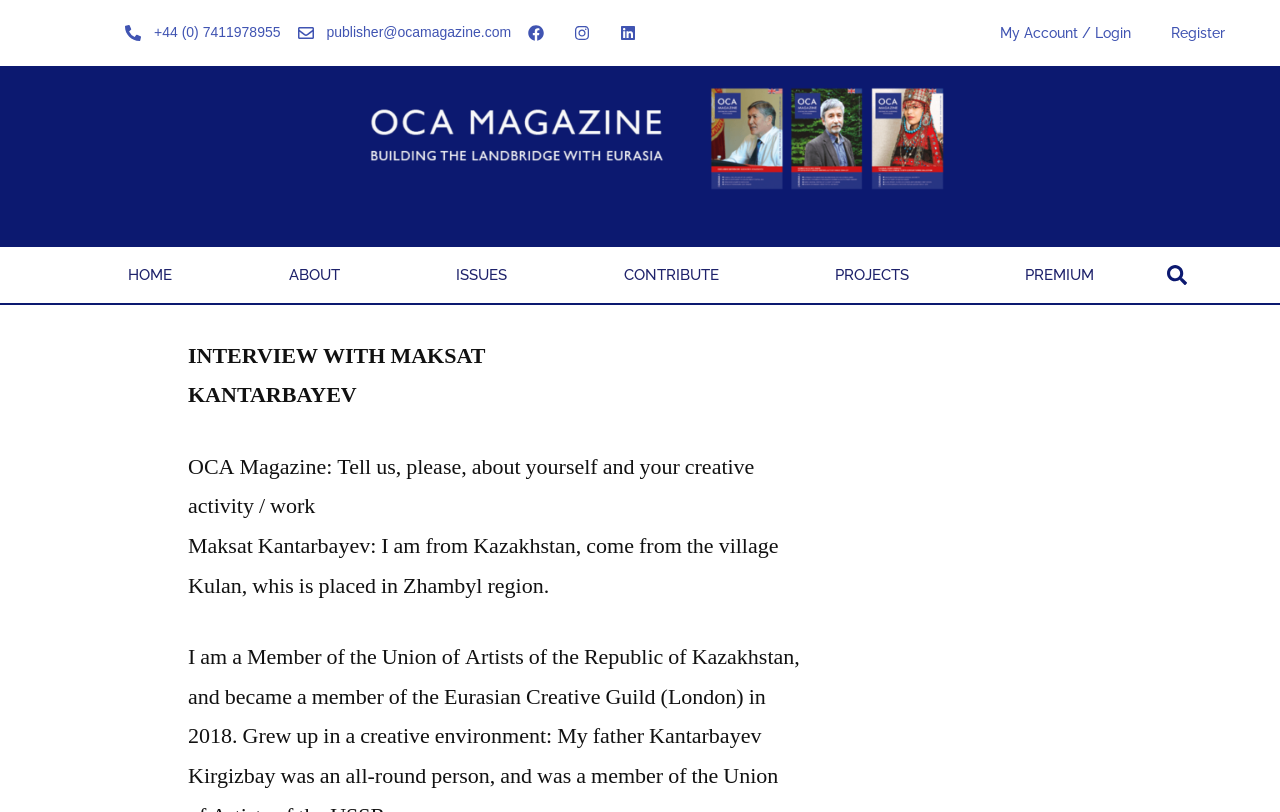Please predict the bounding box coordinates of the element's region where a click is necessary to complete the following instruction: "go to home page". The coordinates should be represented by four float numbers between 0 and 1, i.e., [left, top, right, bottom].

[0.055, 0.304, 0.18, 0.373]